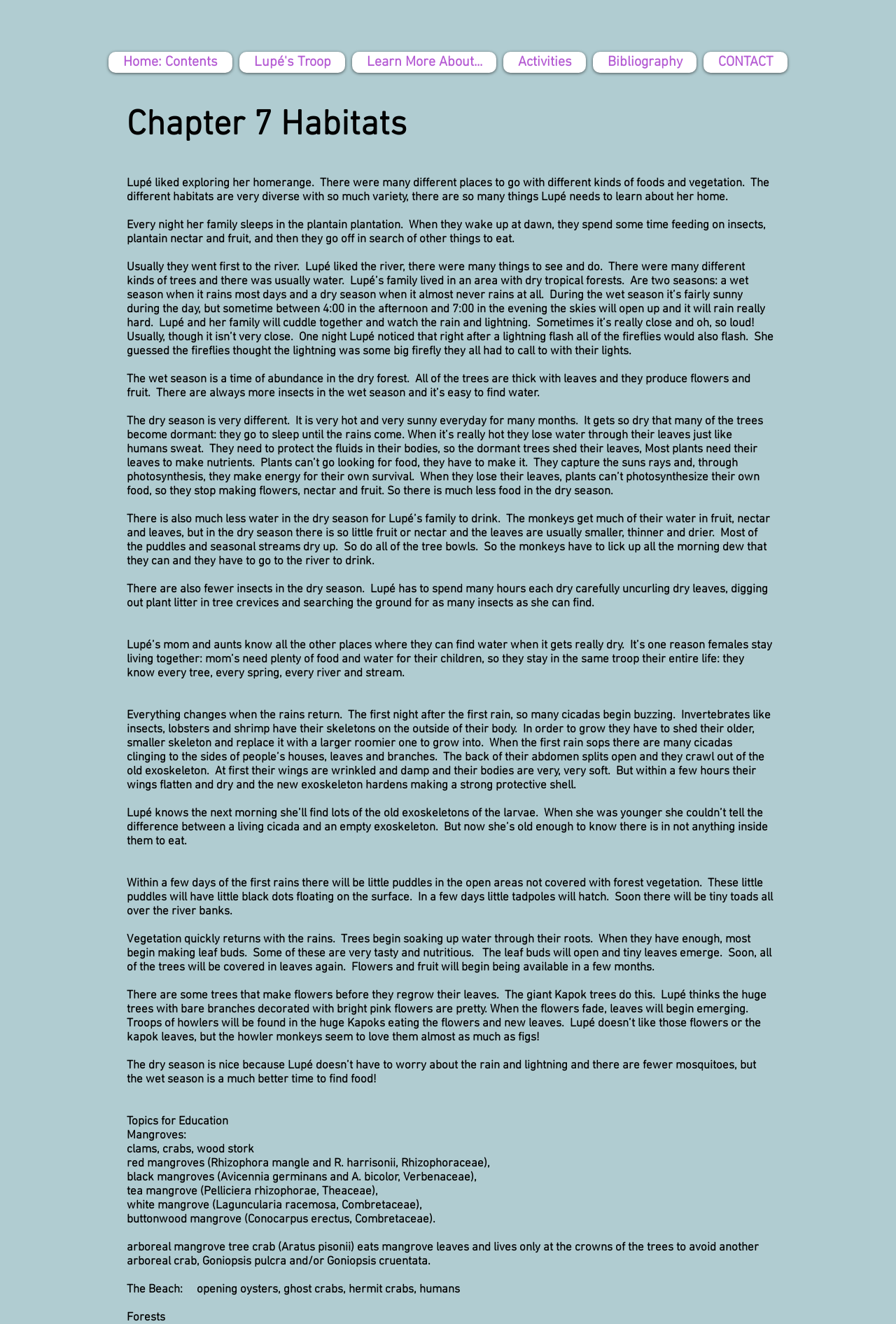Given the element description: "Bibliography", predict the bounding box coordinates of the UI element it refers to, using four float numbers between 0 and 1, i.e., [left, top, right, bottom].

[0.662, 0.039, 0.777, 0.055]